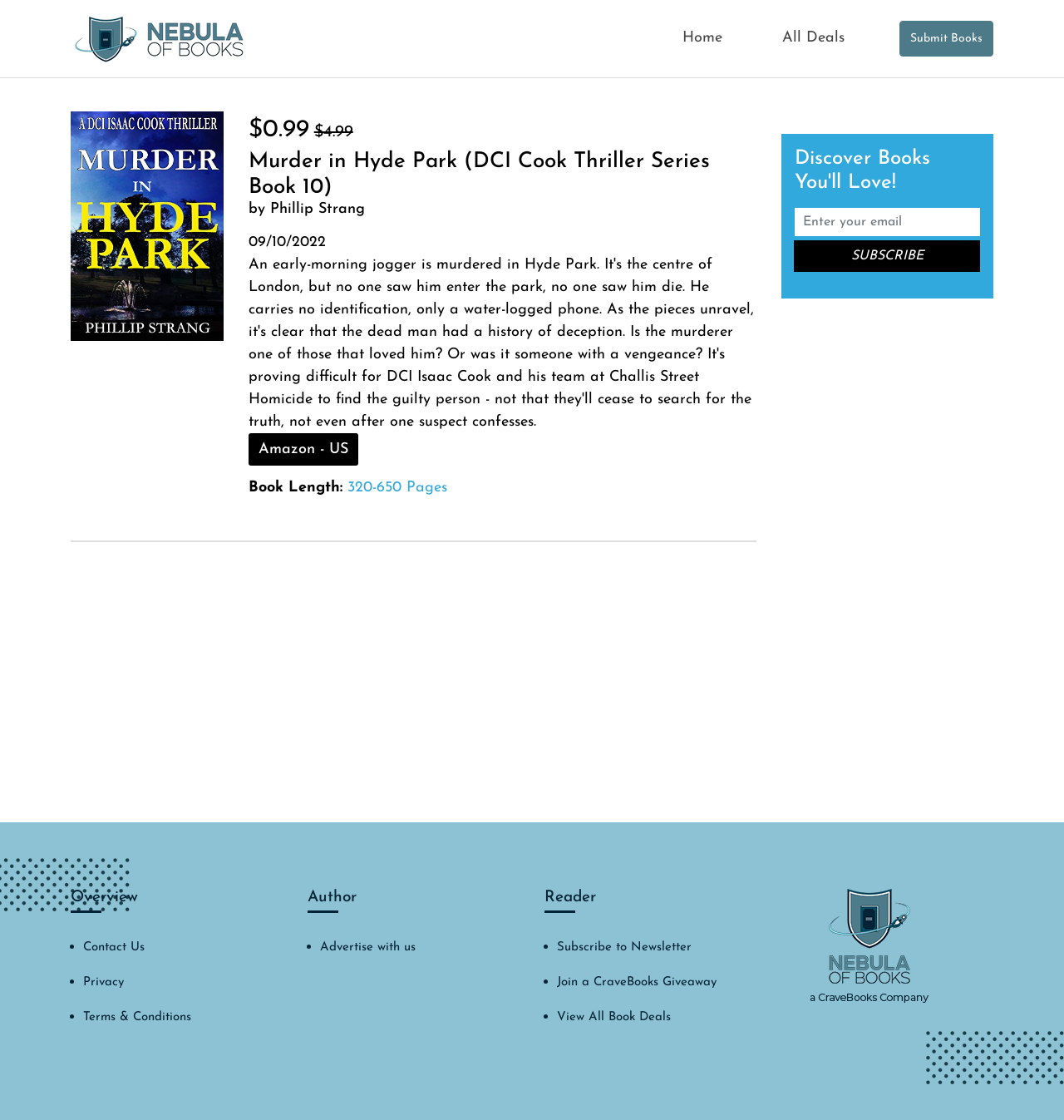Identify the bounding box coordinates of the specific part of the webpage to click to complete this instruction: "View book deals on Amazon".

[0.233, 0.387, 0.337, 0.416]